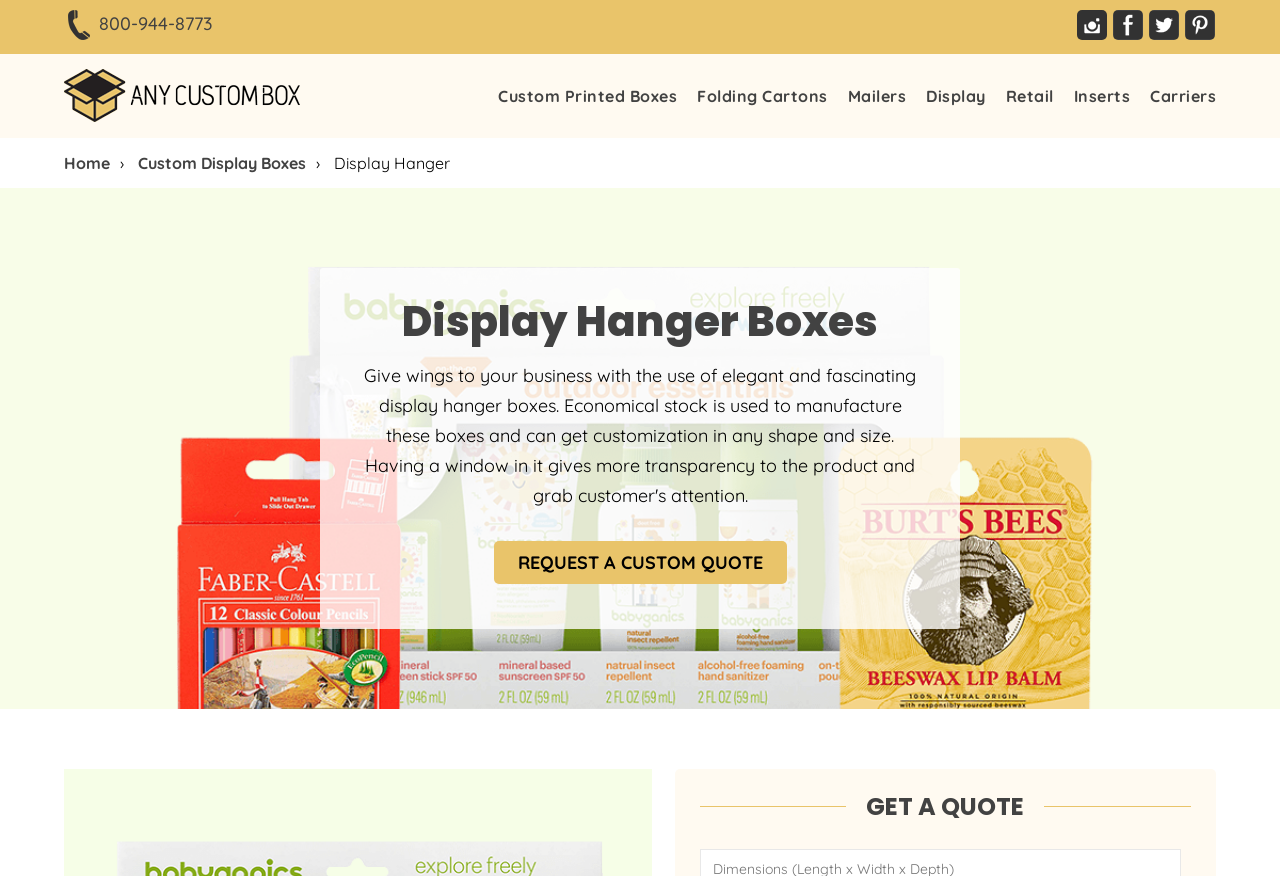Answer this question in one word or a short phrase: What social media platforms are linked on the top?

Instagram, Facebook, Twitter, Pinterest